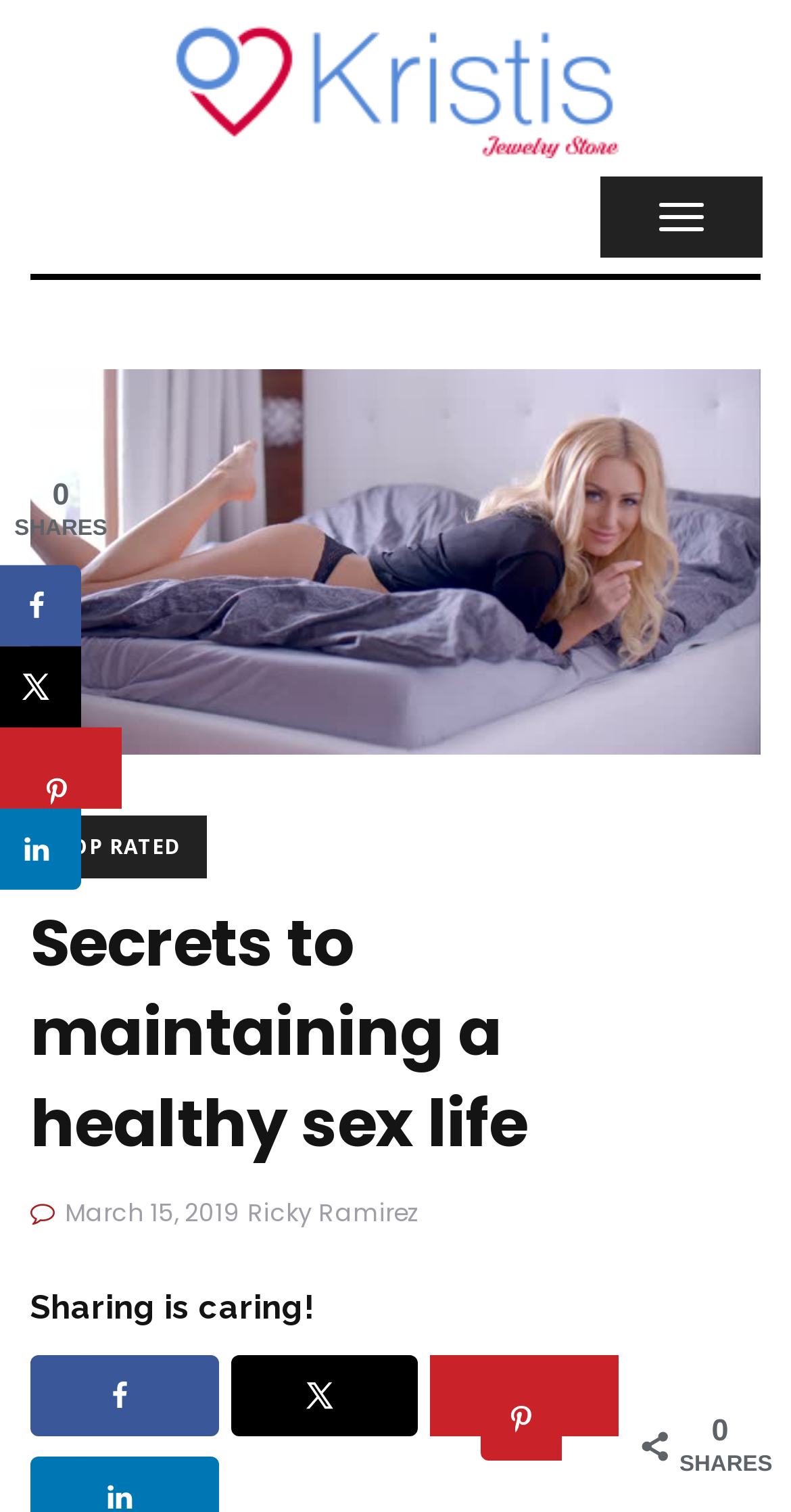How many shares does the article have?
Examine the screenshot and reply with a single word or phrase.

0